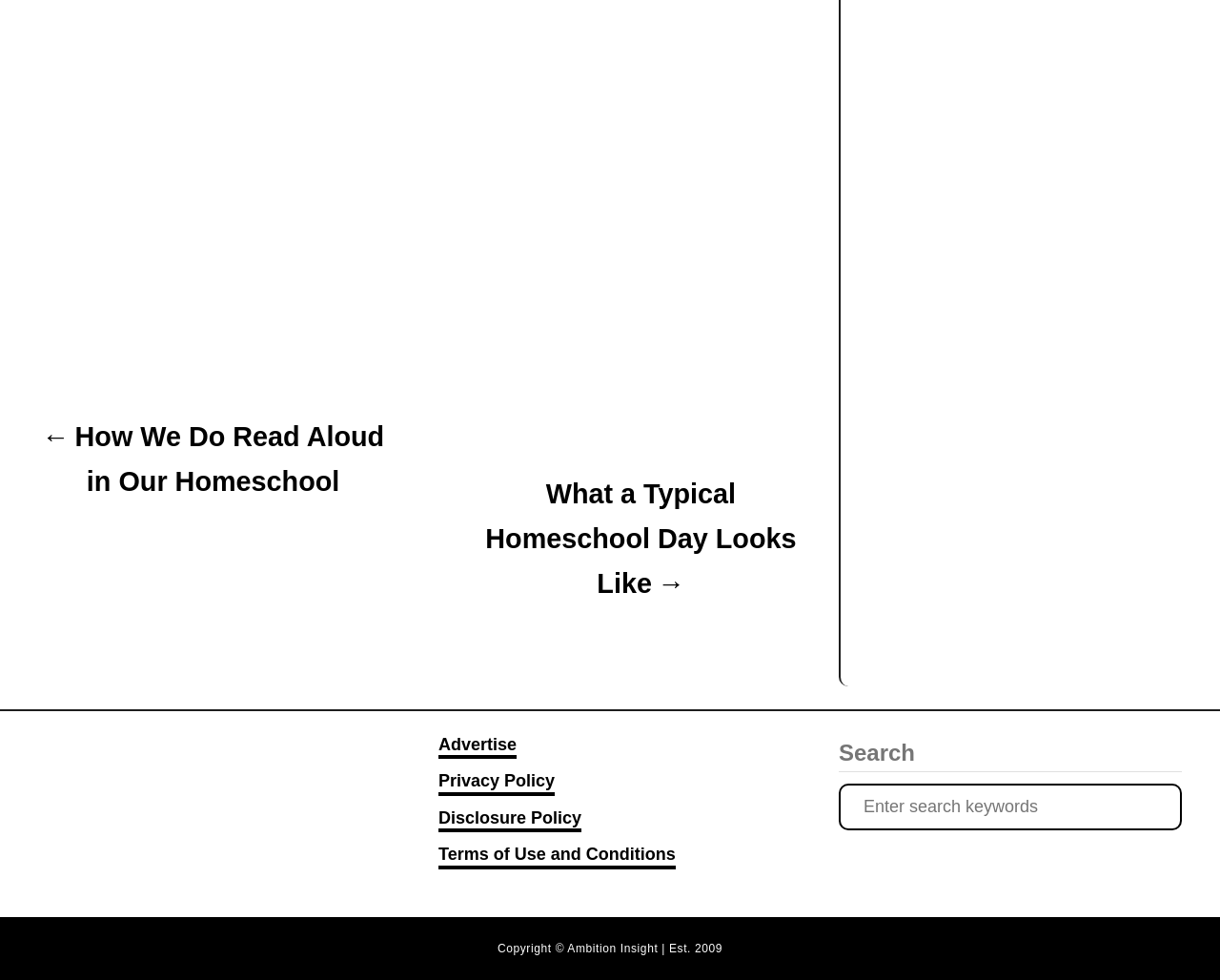Please locate the bounding box coordinates of the element that should be clicked to complete the given instruction: "Advertise on the website".

[0.359, 0.749, 0.423, 0.774]